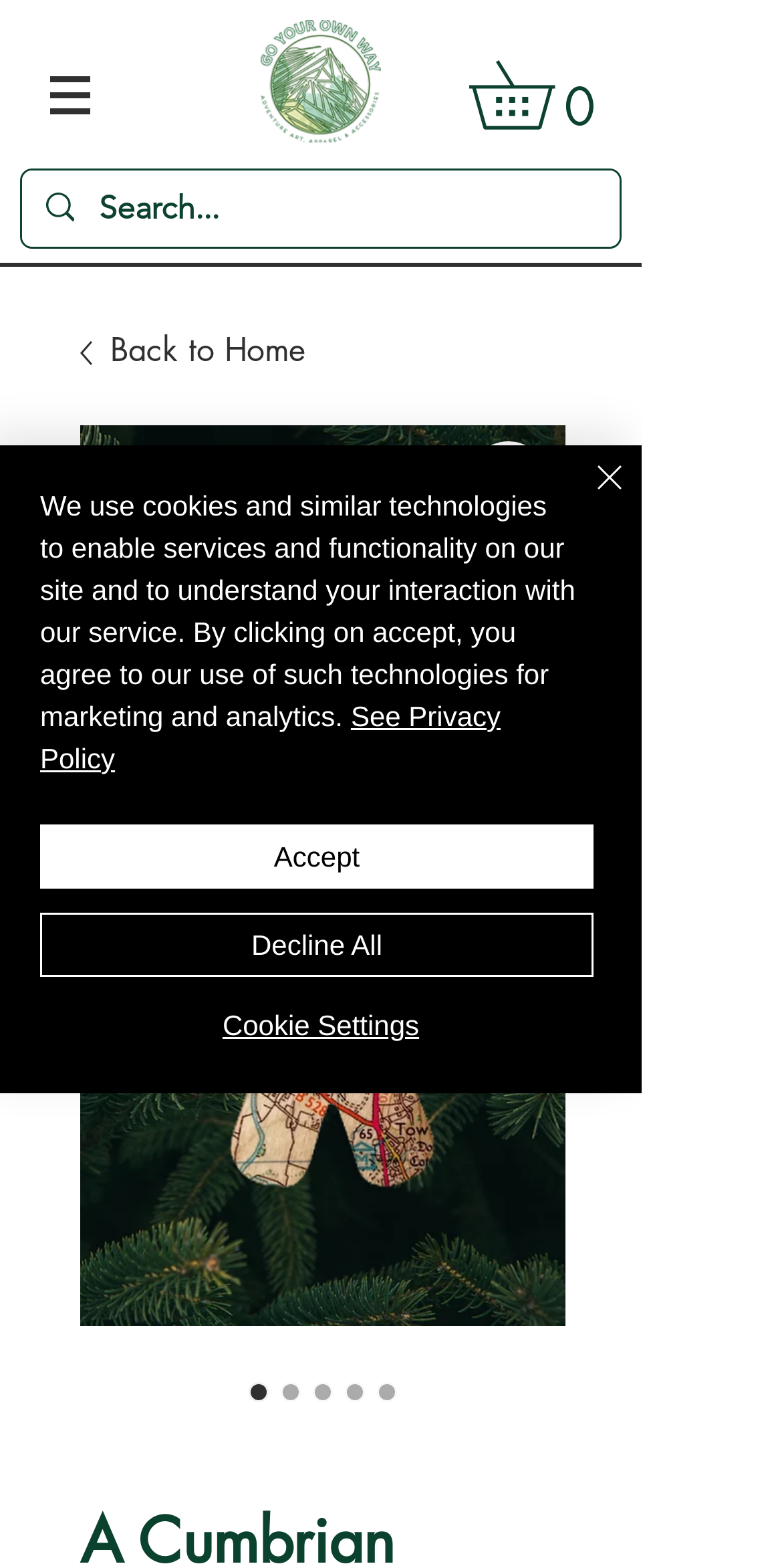Identify the webpage's primary heading and generate its text.

A Cumbrian Christmas Gingerbread Man Map Decoration